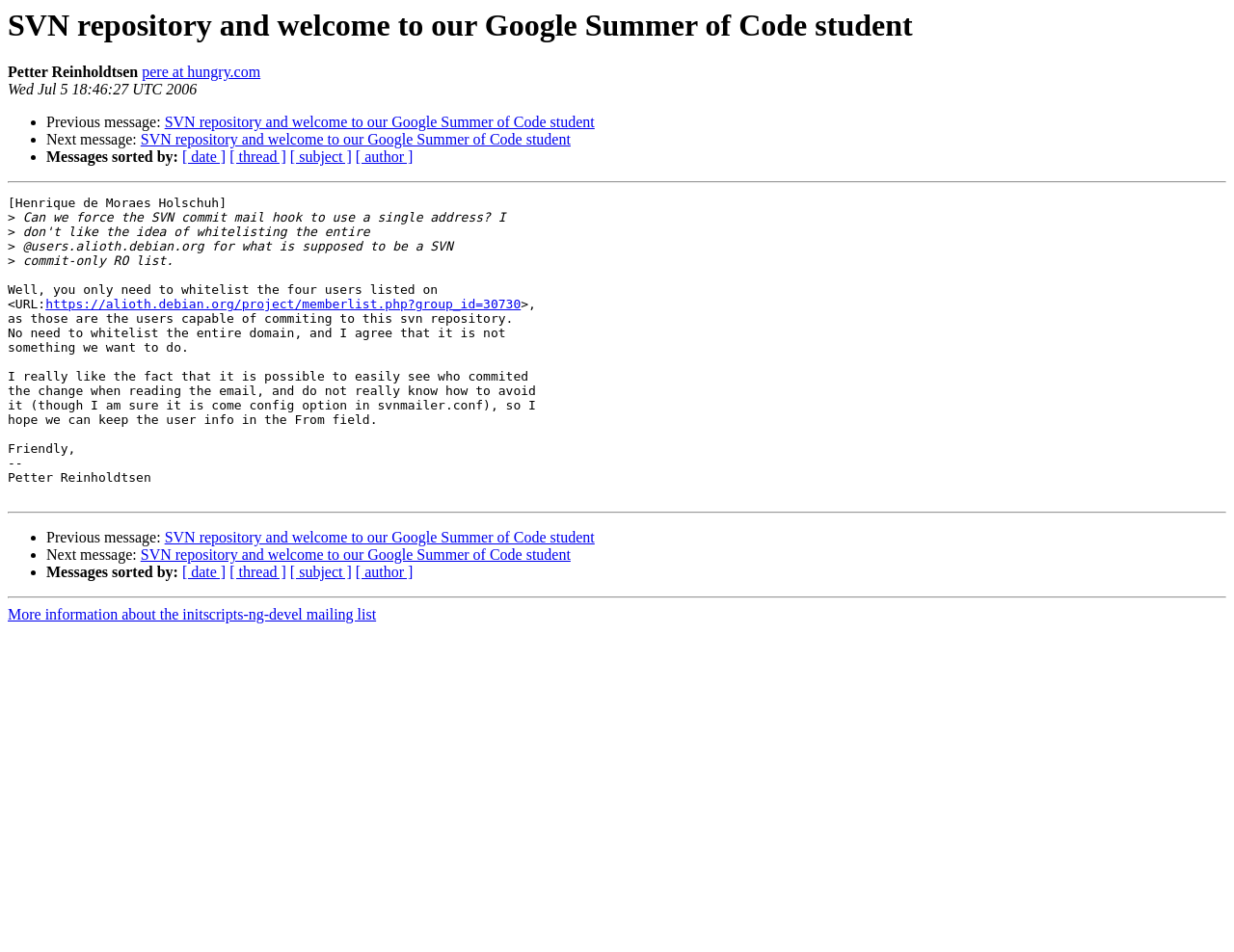What is the subject of the message?
Answer with a single word or phrase by referring to the visual content.

Can we force the SVN commit mail hook to use a single address?